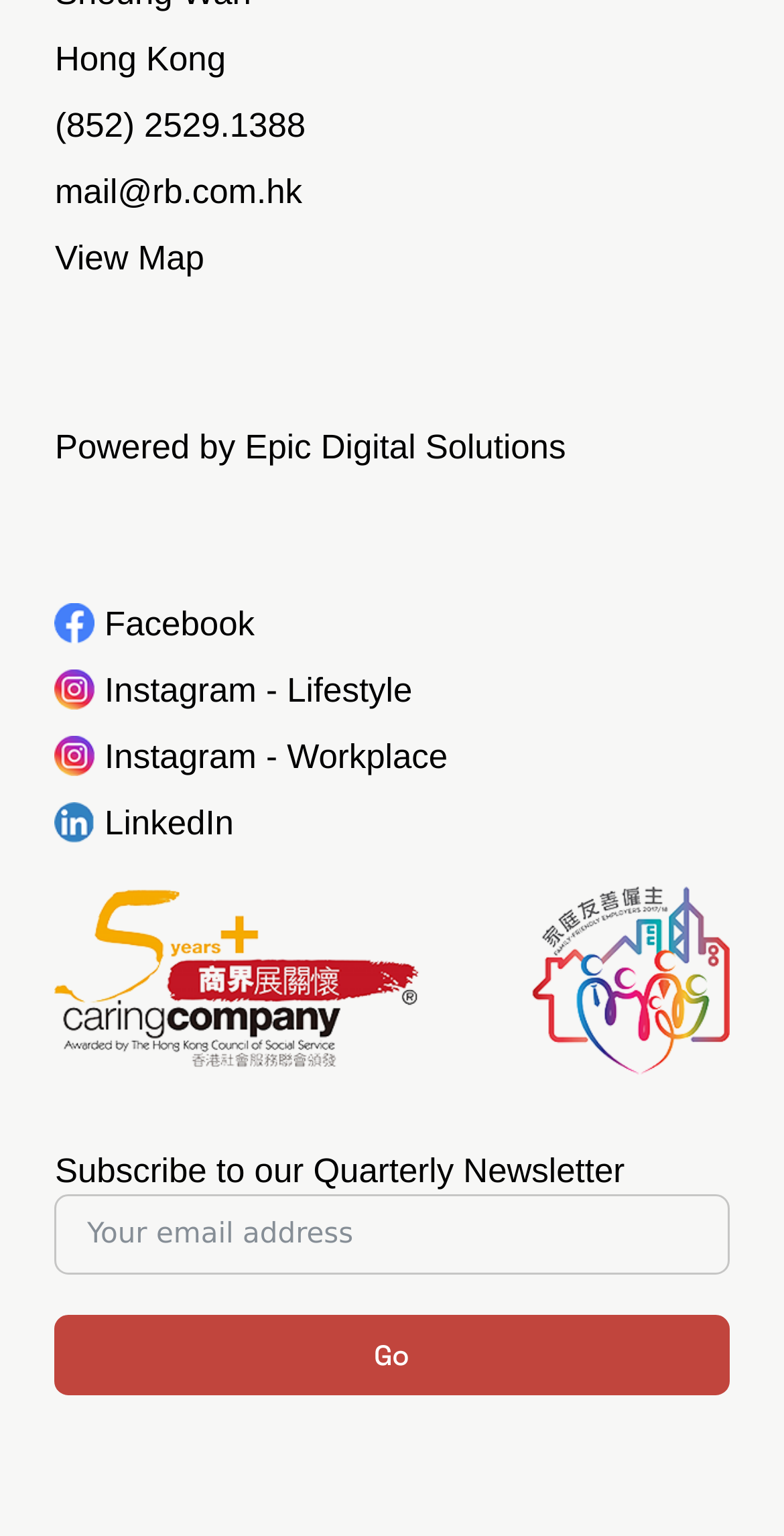Please provide a one-word or phrase answer to the question: 
What is the location of the company?

Hong Kong